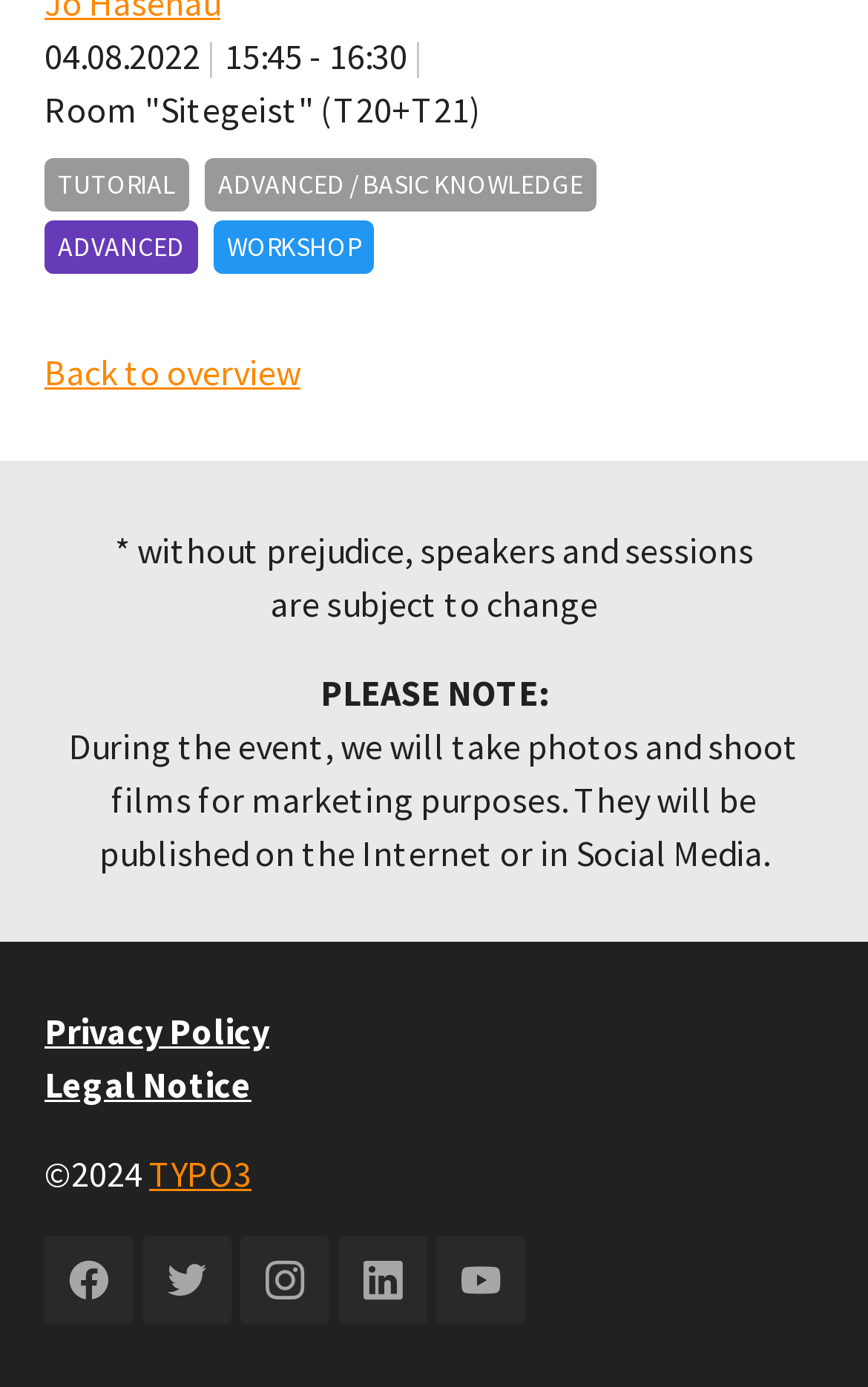Please answer the following question using a single word or phrase: 
What is the copyright year?

2024